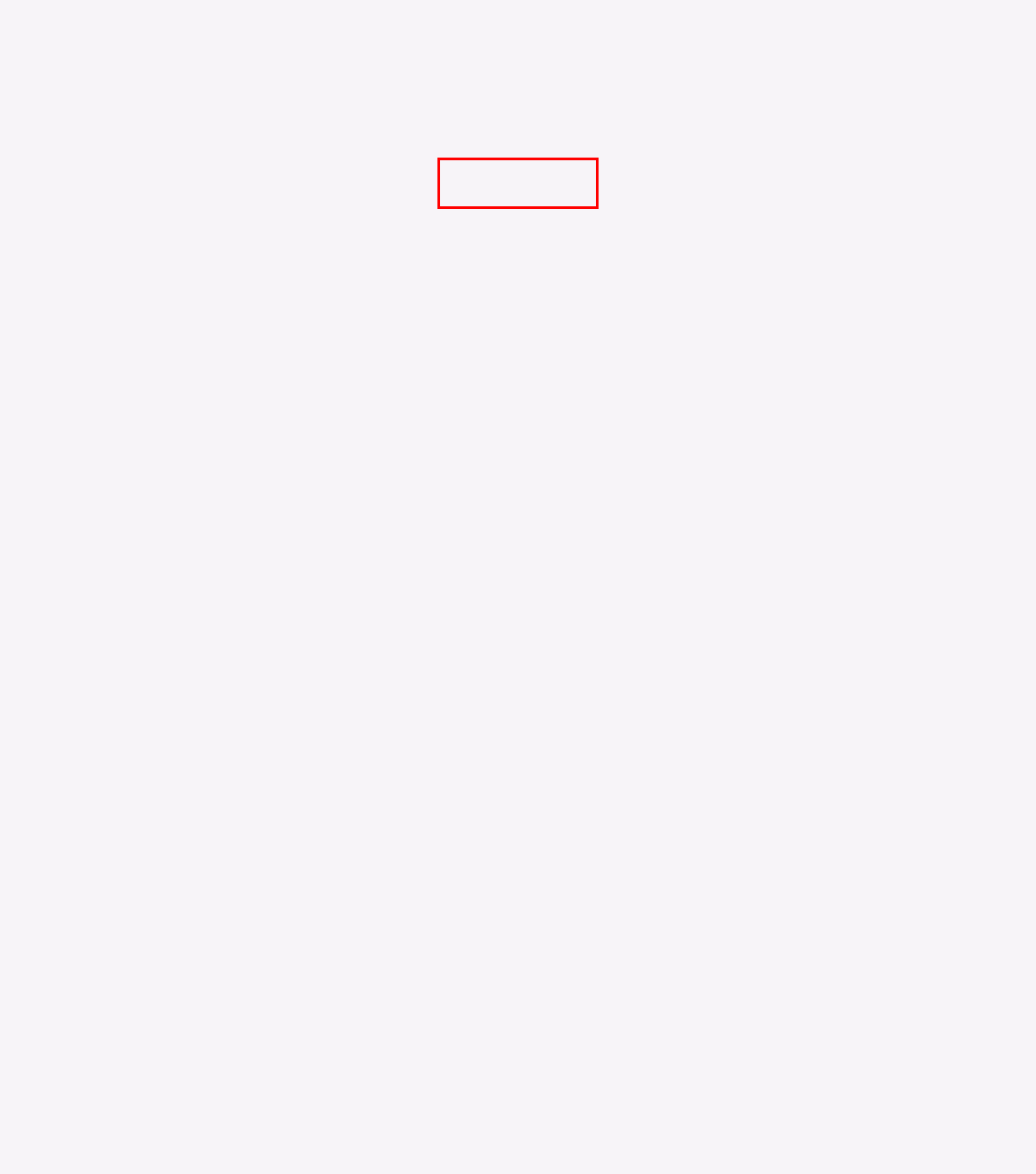You’re provided with a screenshot of a webpage that has a red bounding box around an element. Choose the best matching webpage description for the new page after clicking the element in the red box. The options are:
A. 首页-中国光大银行
B. 江苏广播电视总台集团_江苏网络电视台
C. 浦发银行
D. 一网通主页 -- 招商银行官方网站
E. 欢迎光临徽商银行网站！
F. 皇冠现金官网-皇冠hga010新版
G. 江苏银行
H. 全国互联网安全管理平台

F